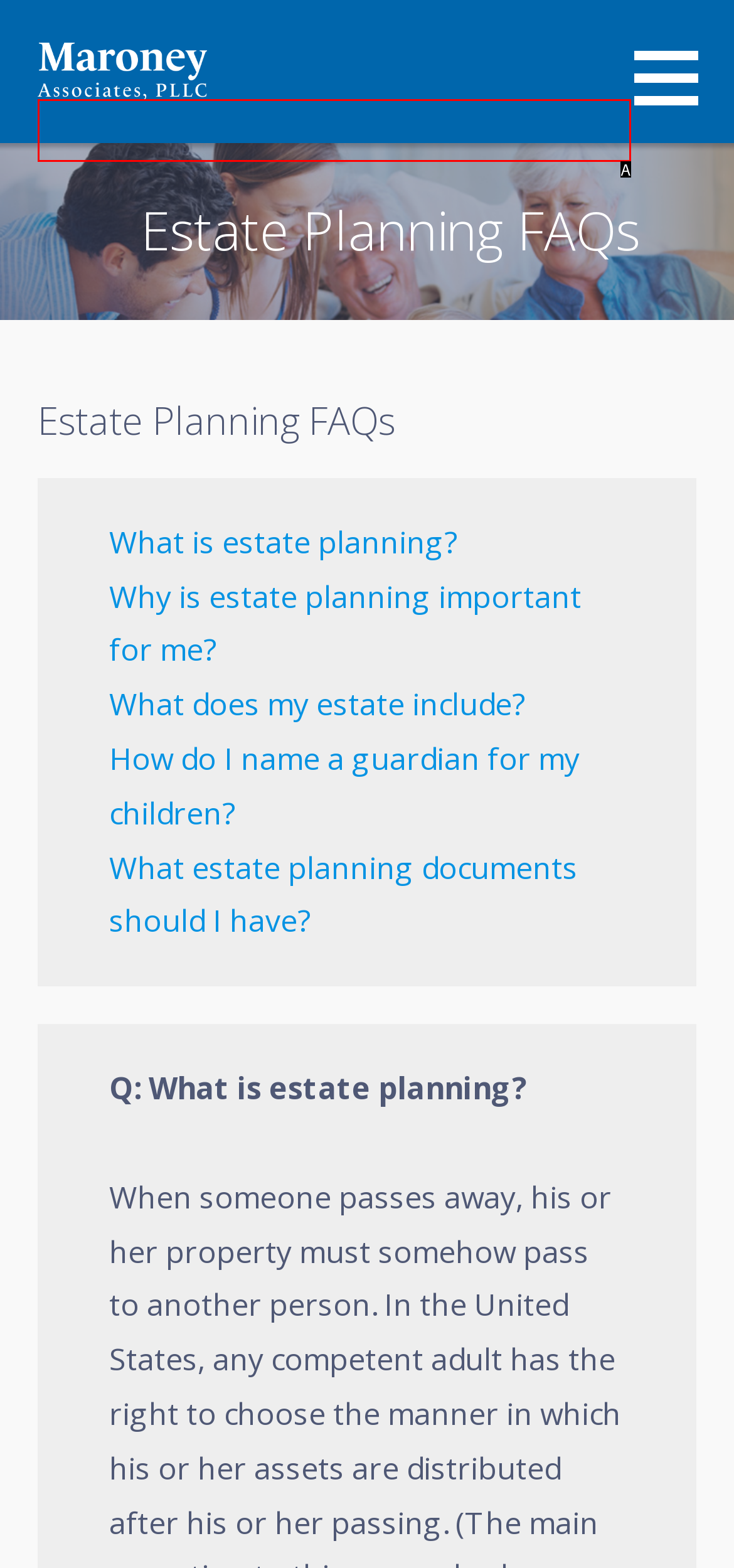From the choices provided, which HTML element best fits the description: MARONEY ASSOCIATES, PLLC? Answer with the appropriate letter.

A